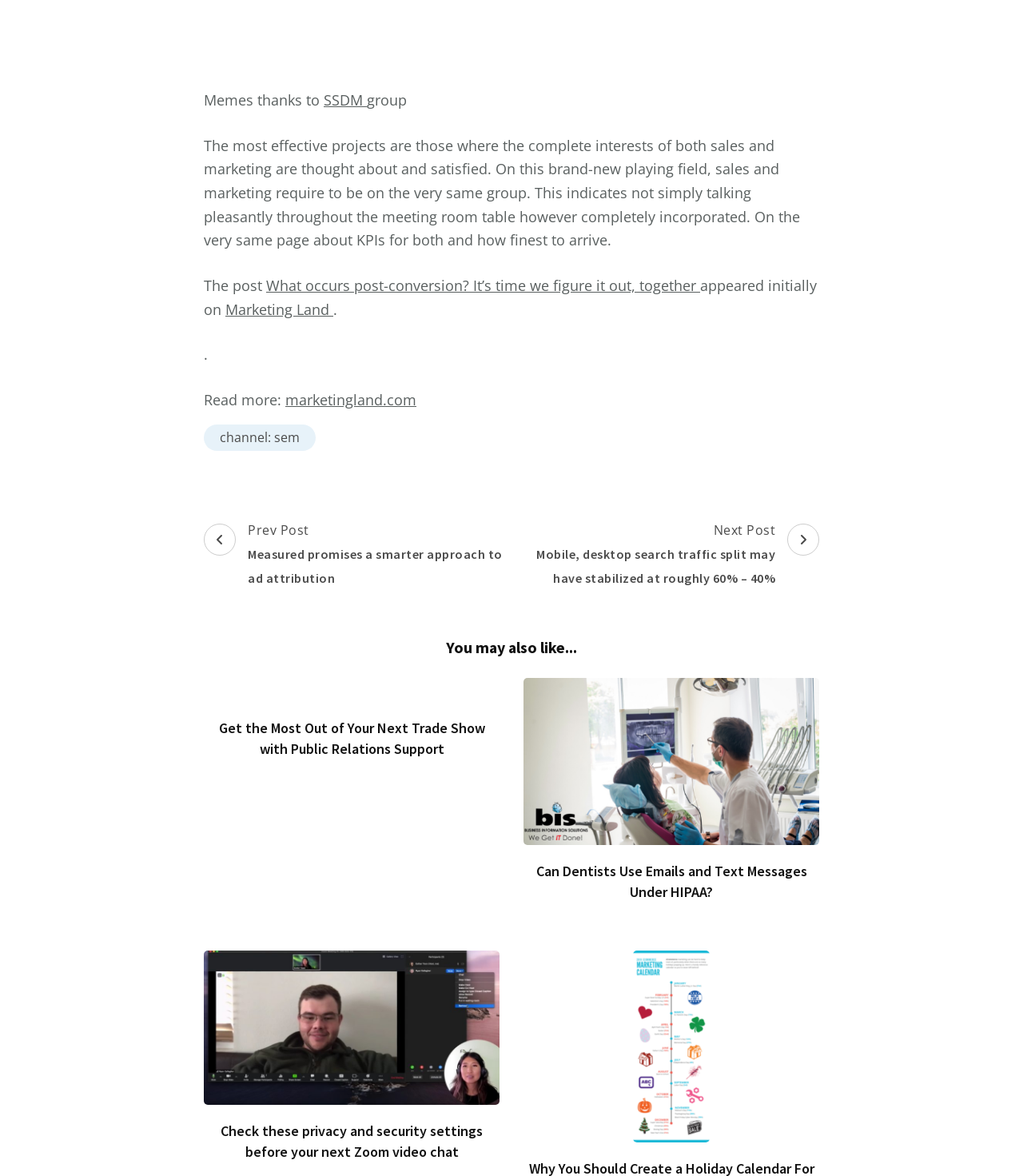Show the bounding box coordinates for the HTML element described as: "channel: sem".

[0.199, 0.361, 0.309, 0.384]